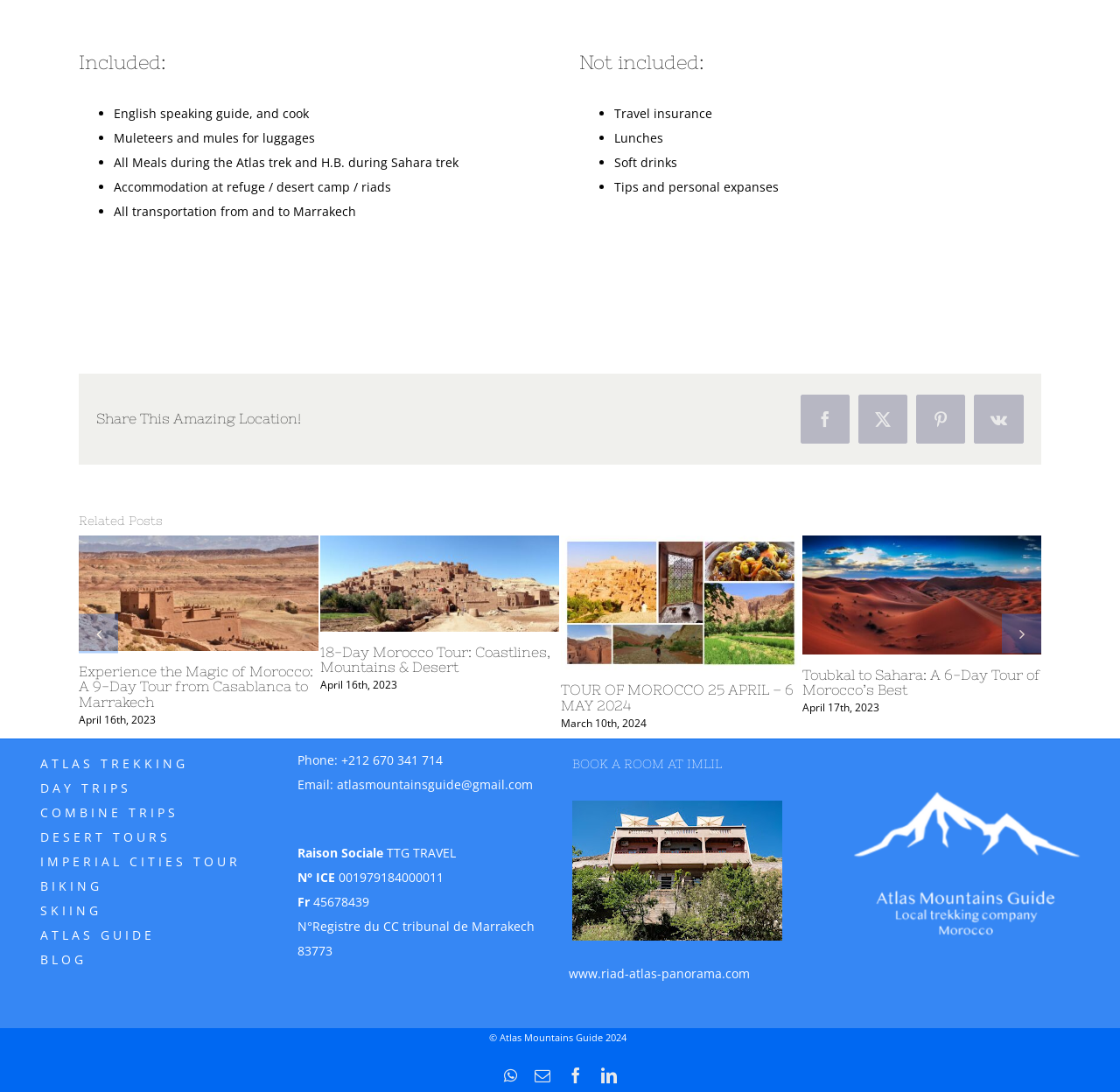What is the phone number to contact?
Based on the image, answer the question with as much detail as possible.

At the bottom of the webpage, there is a section with contact information, including a phone number, which is '+212 670 341 714'.